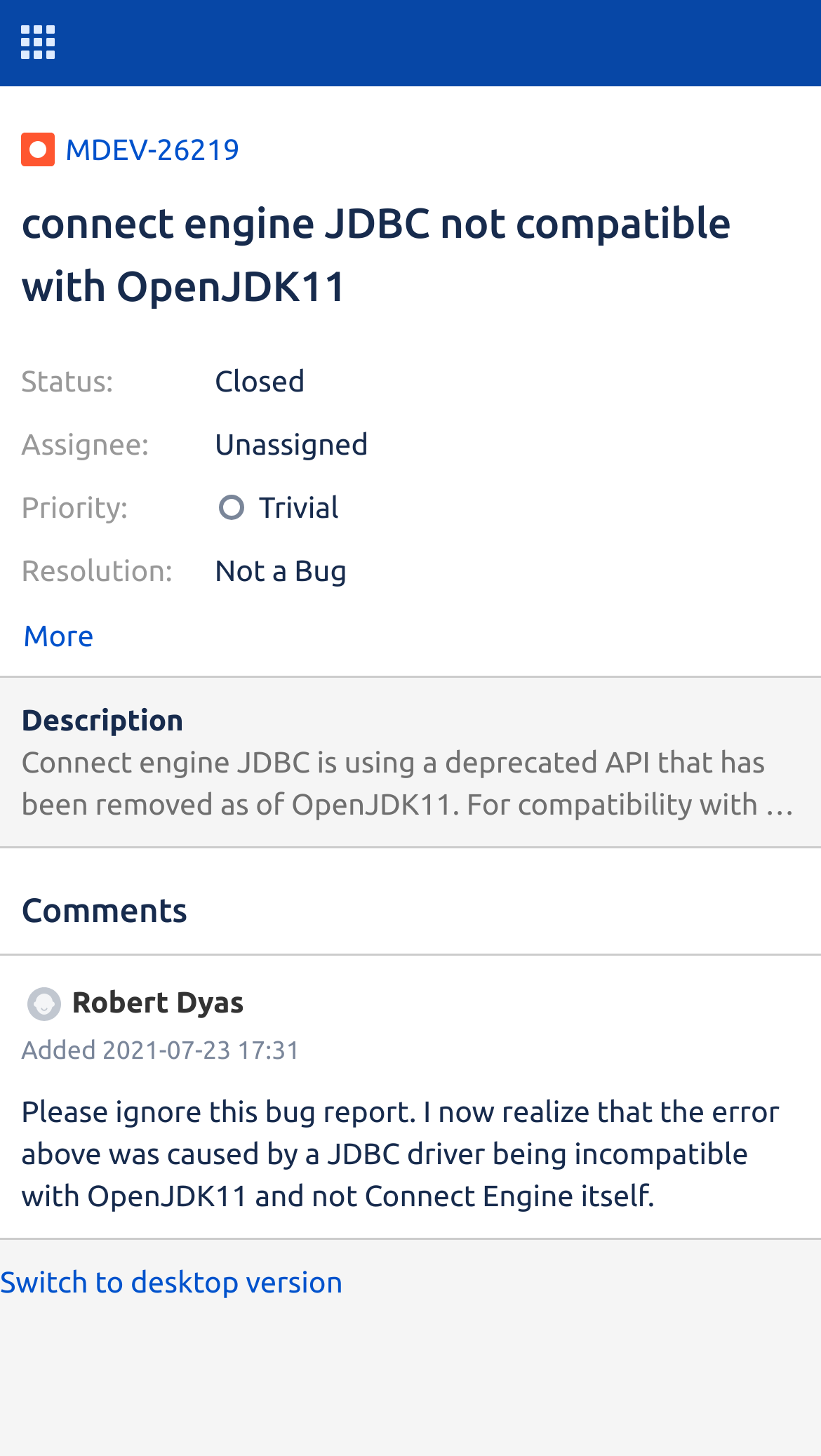Bounding box coordinates are given in the format (top-left x, top-left y, bottom-right x, bottom-right y). All values should be floating point numbers between 0 and 1. Provide the bounding box coordinate for the UI element described as: More

[0.026, 0.405, 0.974, 0.463]